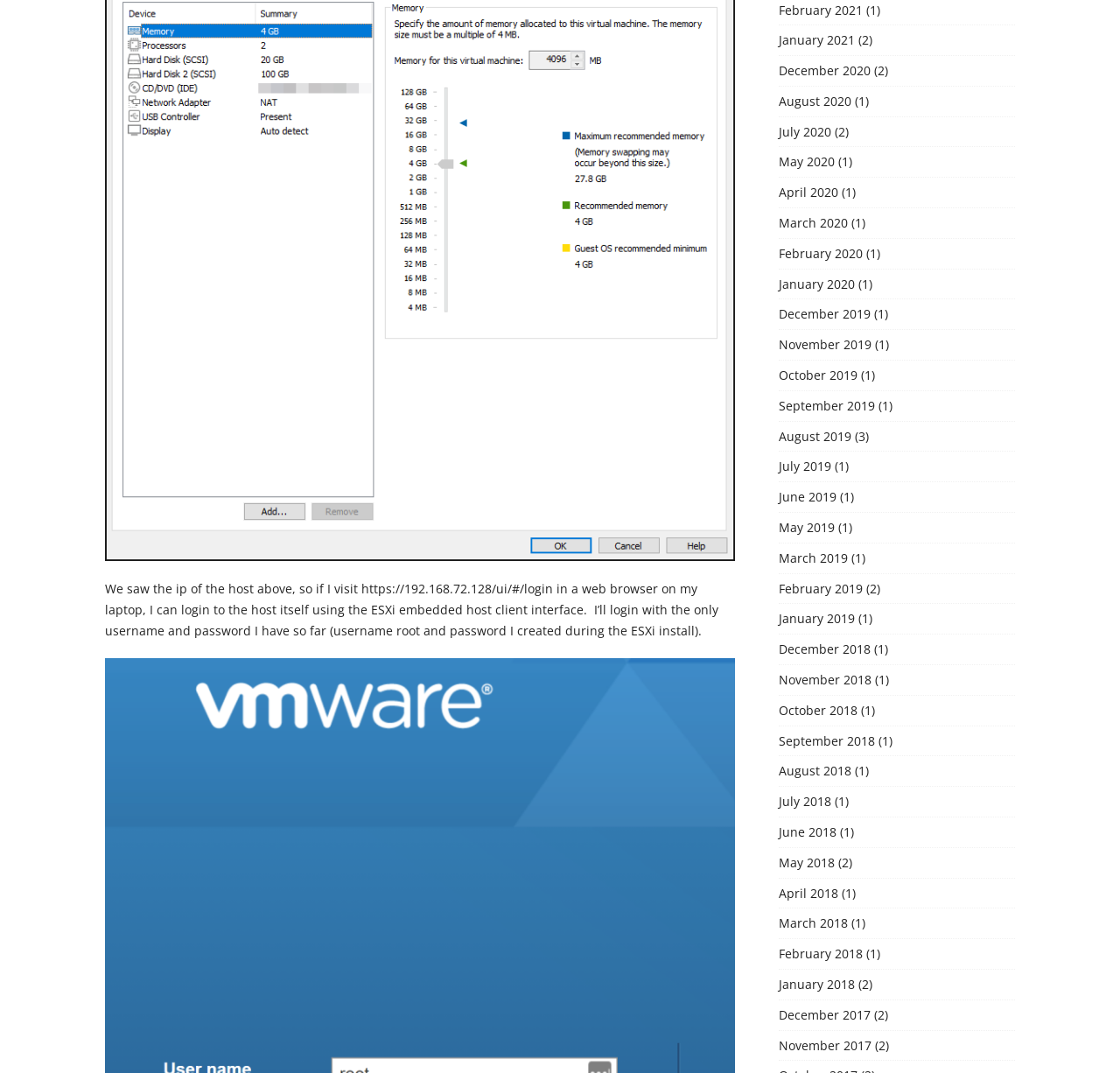Locate the bounding box of the UI element with the following description: "name="url" placeholder="Your Website"".

None